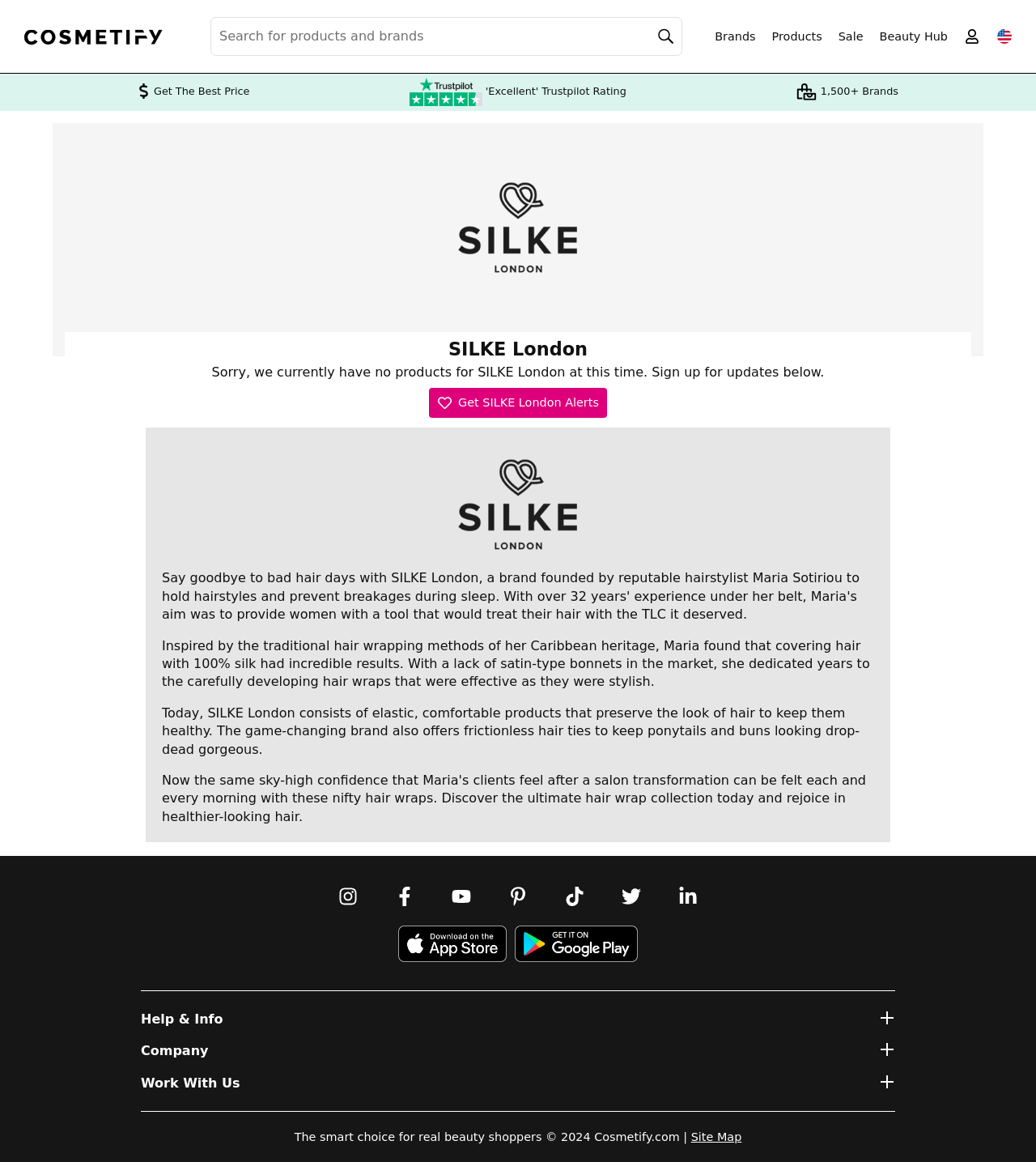Find the UI element described as: "Sale" and predict its bounding box coordinates. Ensure the coordinates are four float numbers between 0 and 1, [left, top, right, bottom].

[0.809, 0.026, 0.833, 0.037]